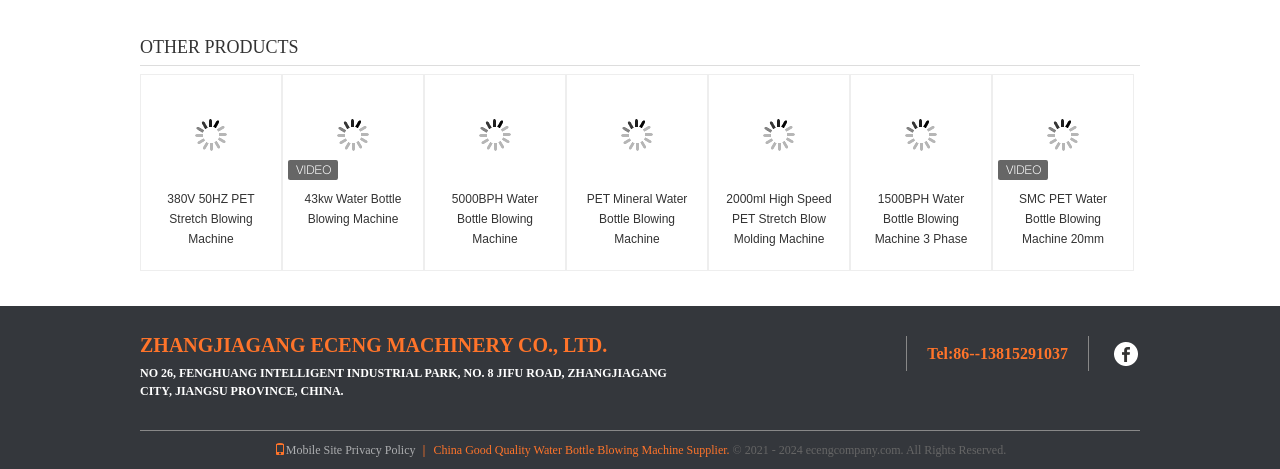Kindly respond to the following question with a single word or a brief phrase: 
Is there a contact phone number available on this webpage?

Yes